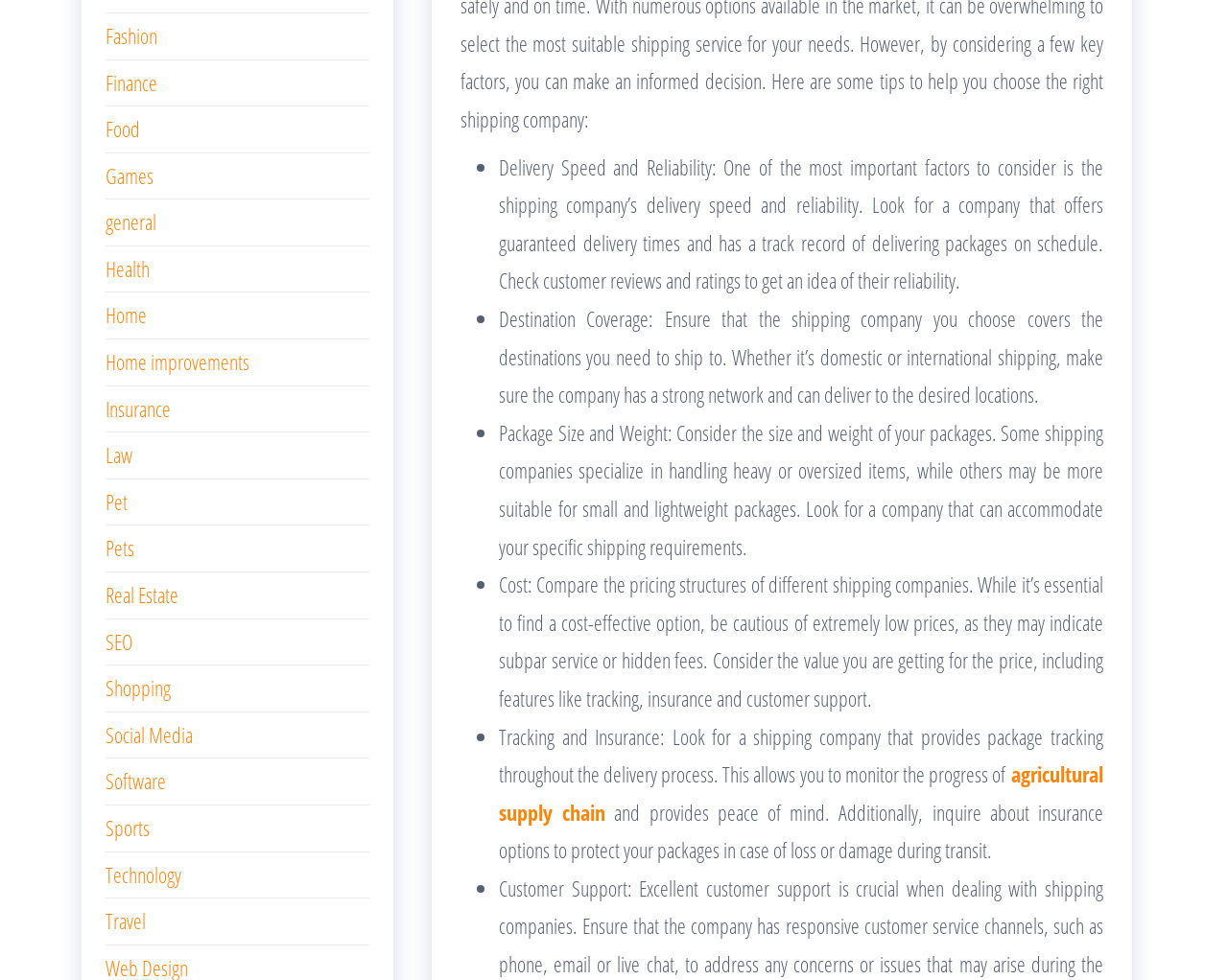Find the bounding box coordinates for the area that should be clicked to accomplish the instruction: "Click on 'Insurance'".

[0.086, 0.402, 0.139, 0.431]